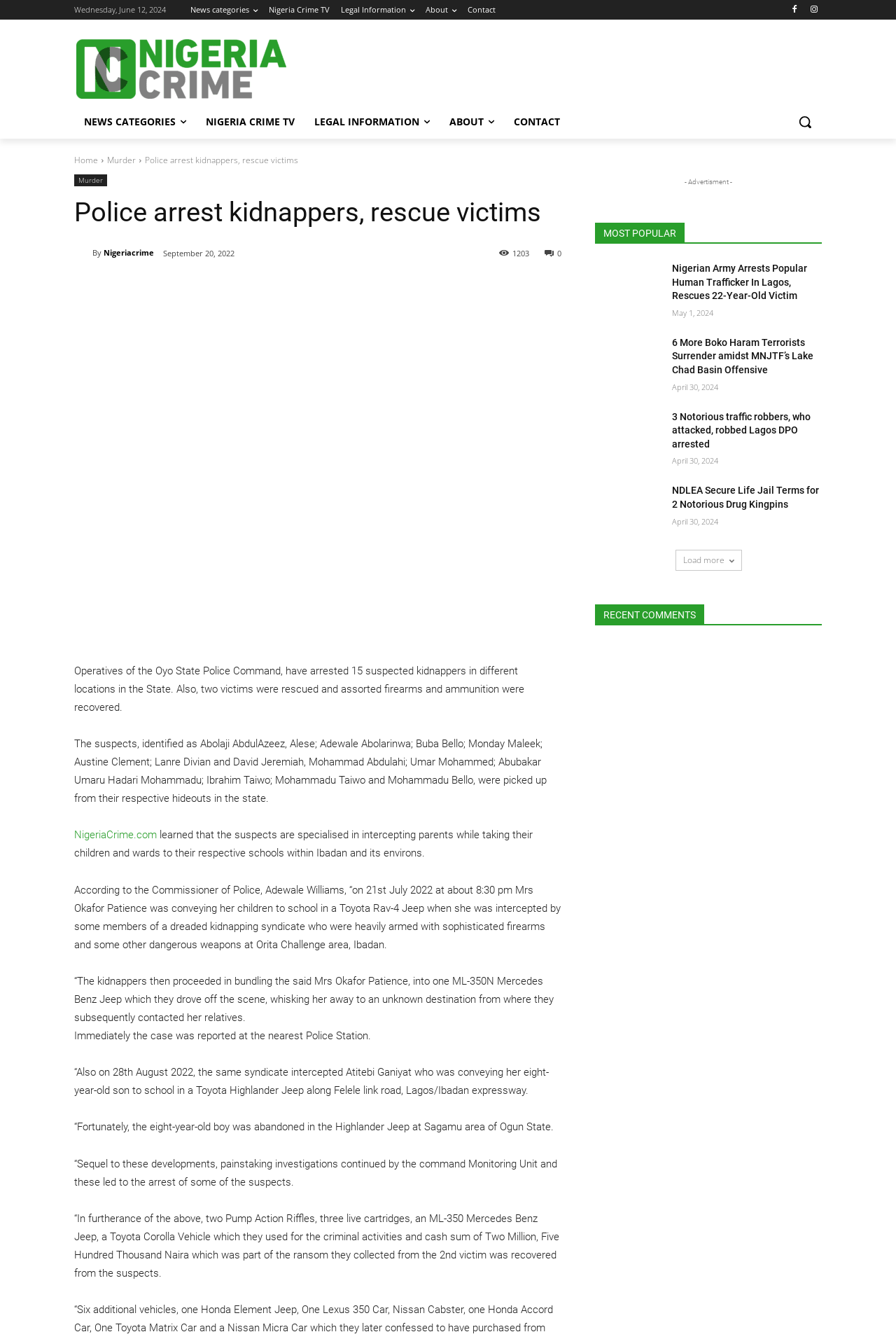How many suspected kidnappers were arrested?
Provide a comprehensive and detailed answer to the question.

The answer can be found in the first paragraph of the article, which states 'Operatives of the Oyo State Police Command, have arrested 15 suspected kidnappers in different locations in the State.'